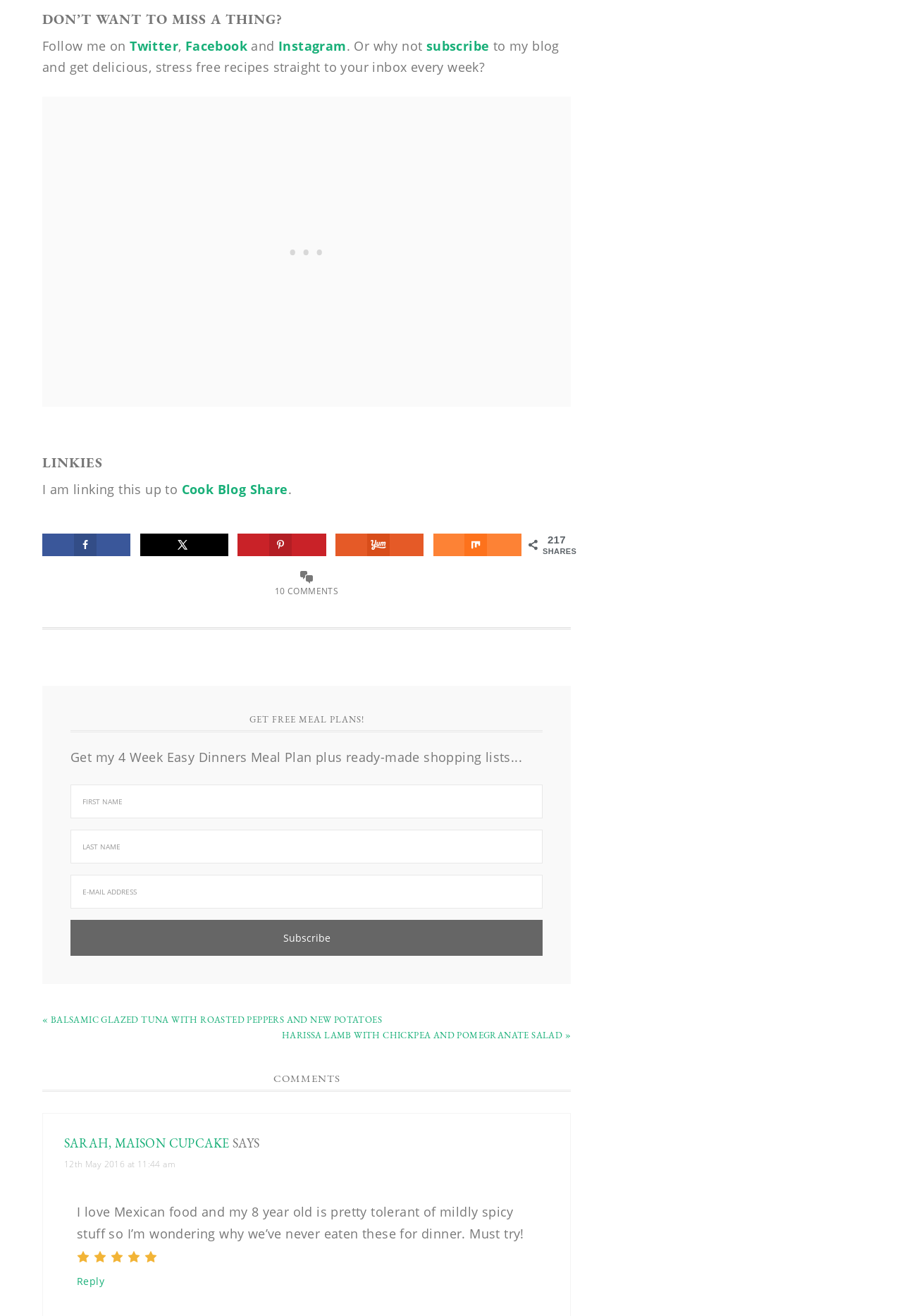Please identify the bounding box coordinates of the element on the webpage that should be clicked to follow this instruction: "Get free meal plans". The bounding box coordinates should be given as four float numbers between 0 and 1, formatted as [left, top, right, bottom].

[0.078, 0.542, 0.602, 0.556]